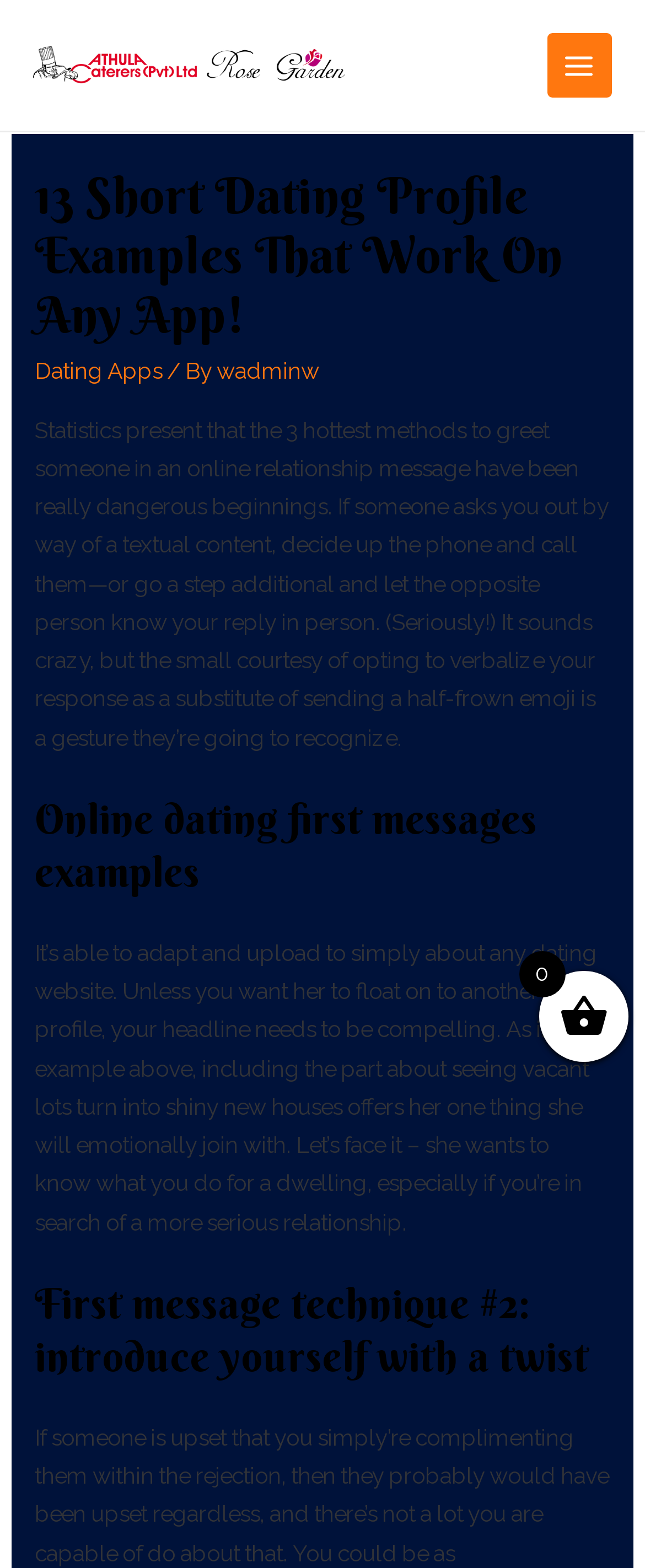Extract the bounding box coordinates of the UI element described: "wadminw". Provide the coordinates in the format [left, top, right, bottom] with values ranging from 0 to 1.

[0.336, 0.228, 0.495, 0.245]